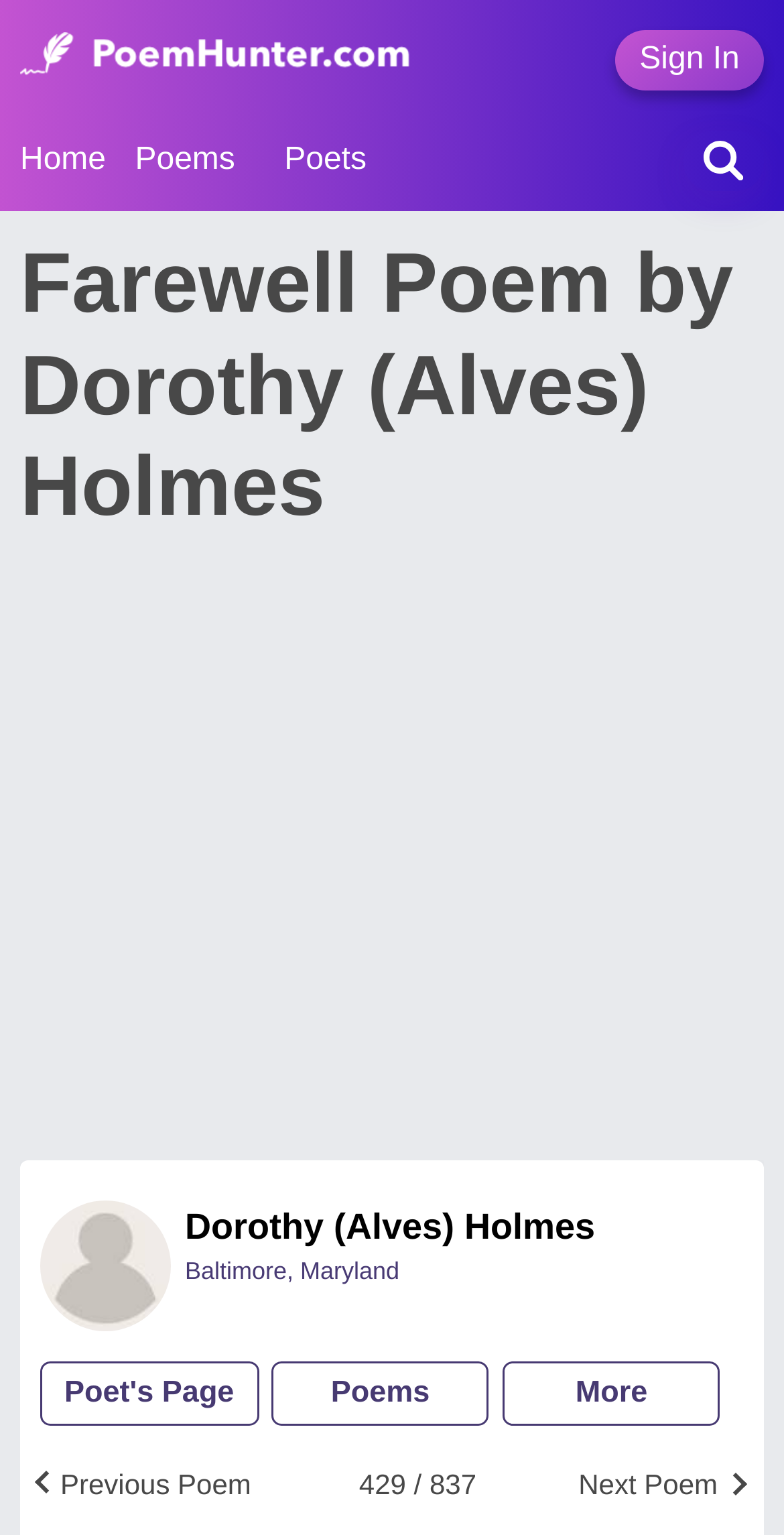Pinpoint the bounding box coordinates of the clickable element to carry out the following instruction: "Read the next poem."

[0.738, 0.956, 0.915, 0.977]